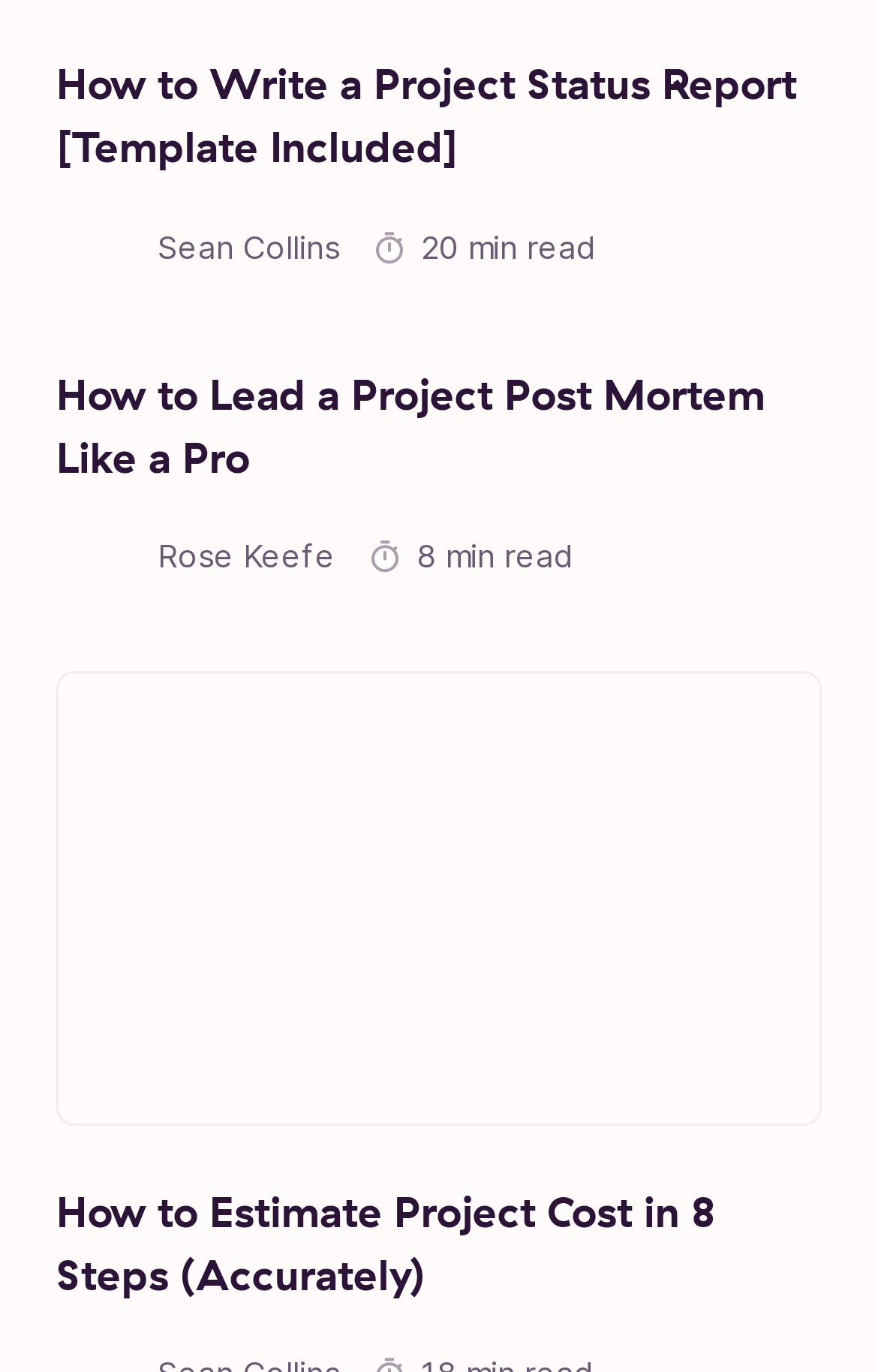Provide the bounding box coordinates of the HTML element this sentence describes: "Sean Collins".

[0.064, 0.15, 0.387, 0.211]